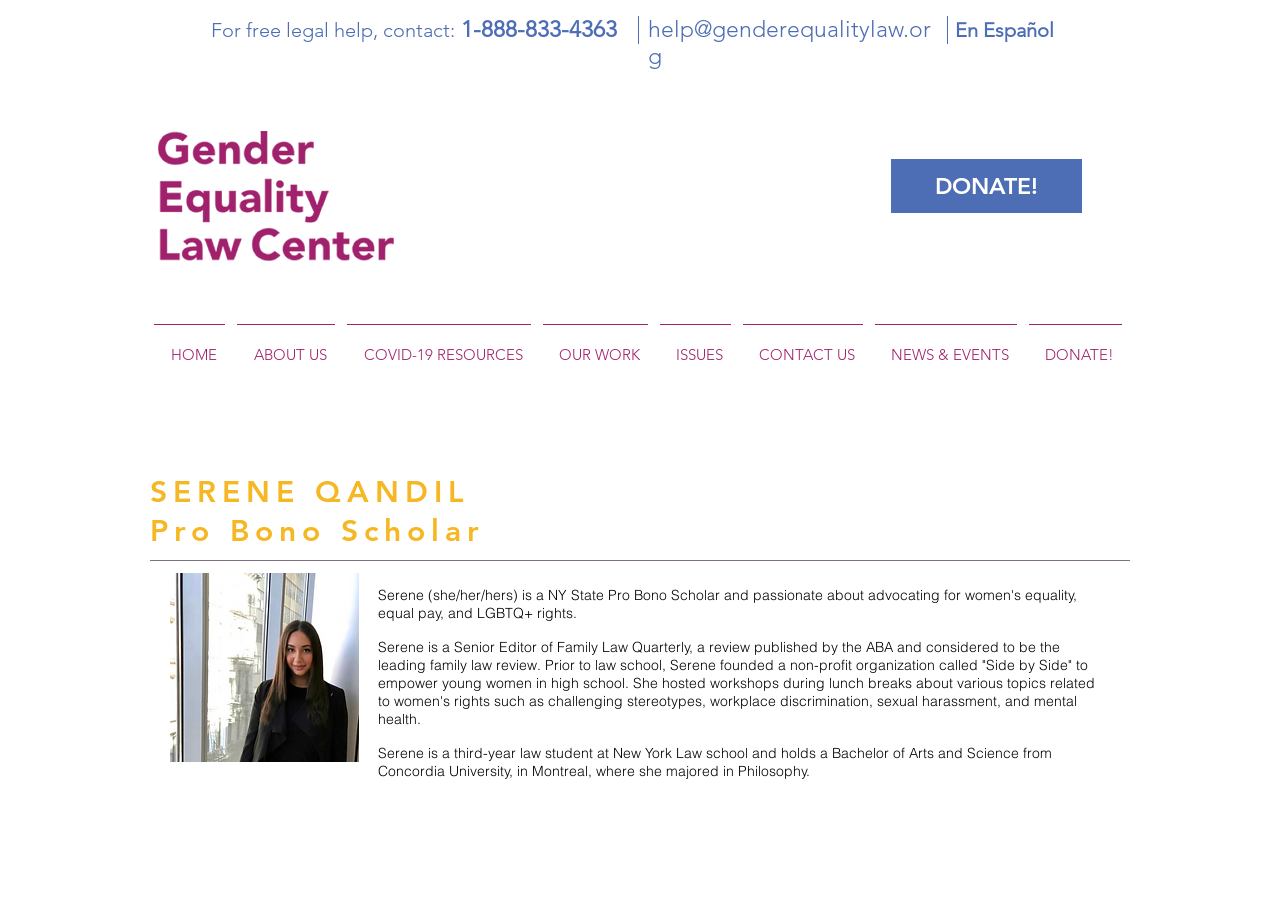What is the name of the person featured on the webpage?
Look at the screenshot and provide an in-depth answer.

The name of the person featured on the webpage is Serene Qandil, which is mentioned in the heading below the navigation menu, and there is also an image of her on the webpage.